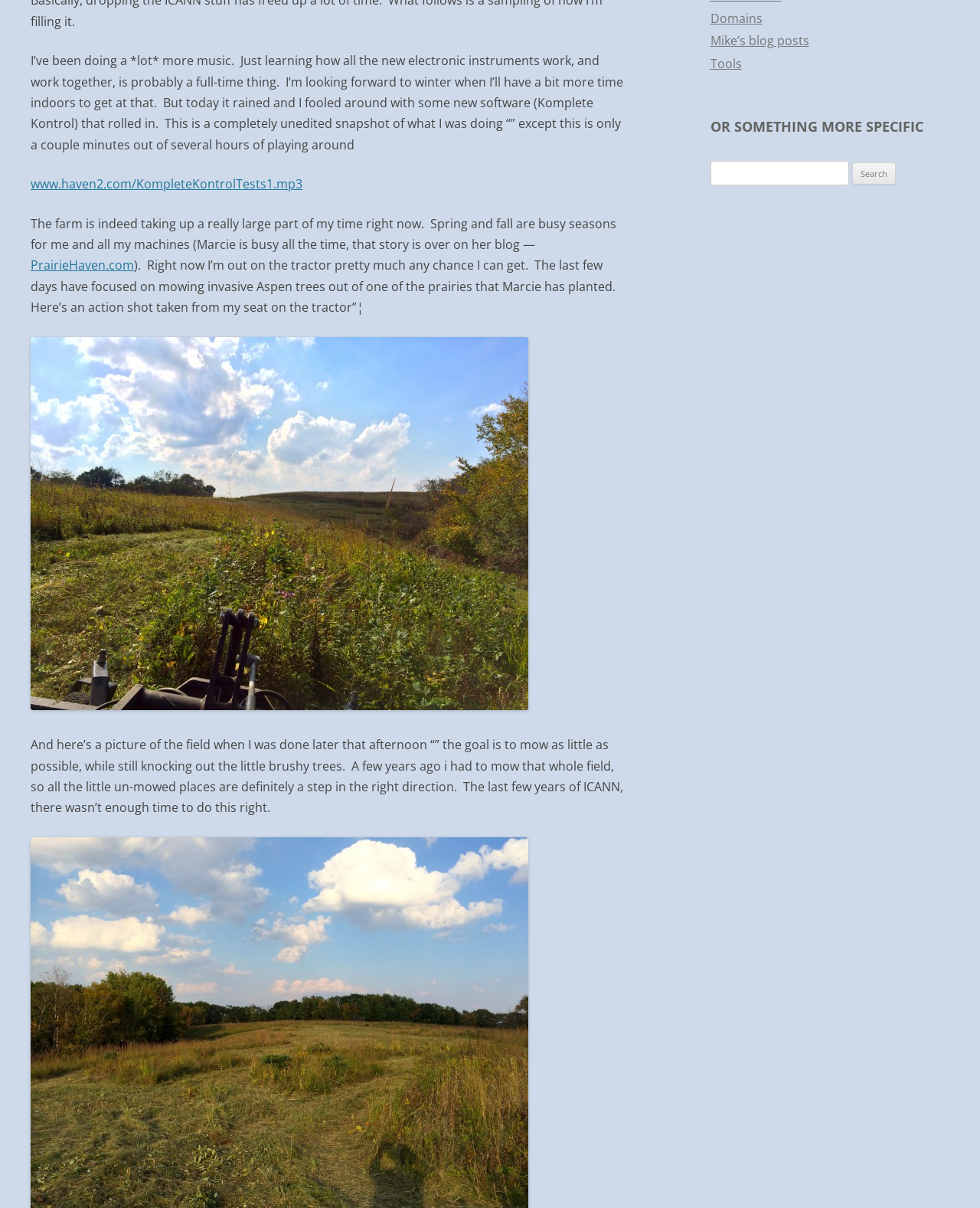Determine the bounding box of the UI element mentioned here: "parent_node: Search for: value="Search"". The coordinates must be in the format [left, top, right, bottom] with values ranging from 0 to 1.

[0.87, 0.134, 0.914, 0.153]